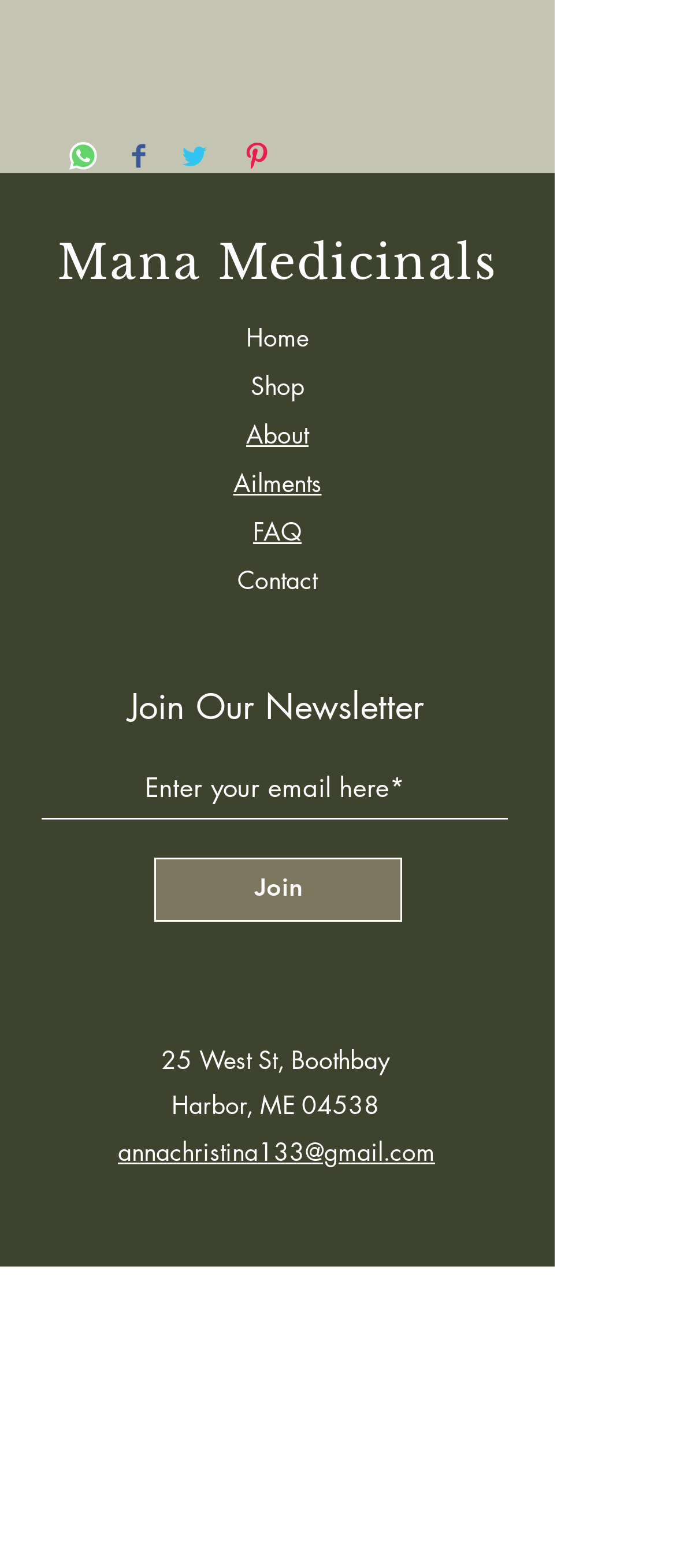Given the description of a UI element: "parent_node: Add to wishlist aria-label="Wishlist"", identify the bounding box coordinates of the matching element in the webpage screenshot.

None